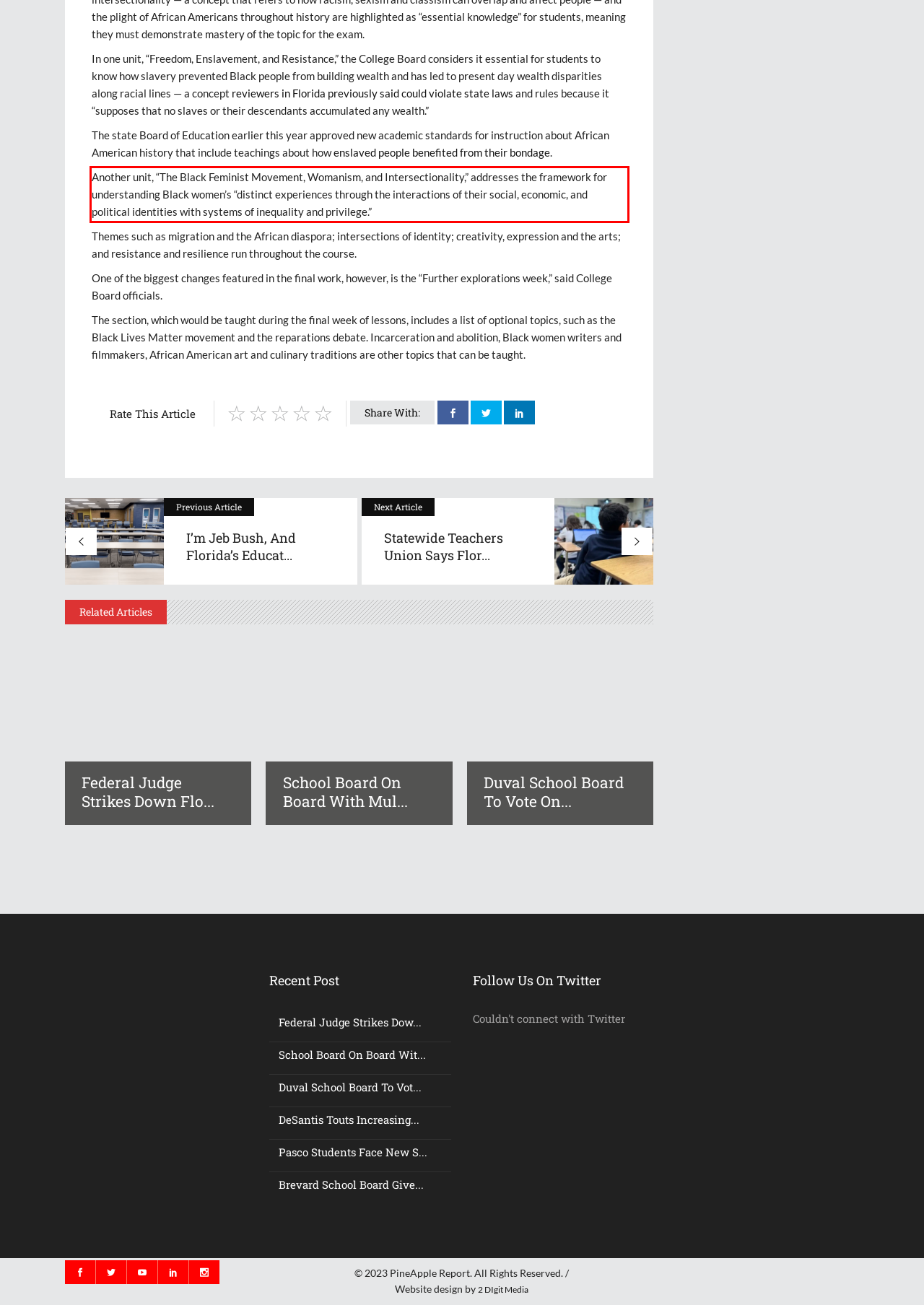Using OCR, extract the text content found within the red bounding box in the given webpage screenshot.

Another unit, “The Black Feminist Movement, Womanism, and Intersectionality,” addresses the framework for understanding Black women’s “distinct experiences through the interactions of their social, economic, and political identities with systems of inequality and privilege.”